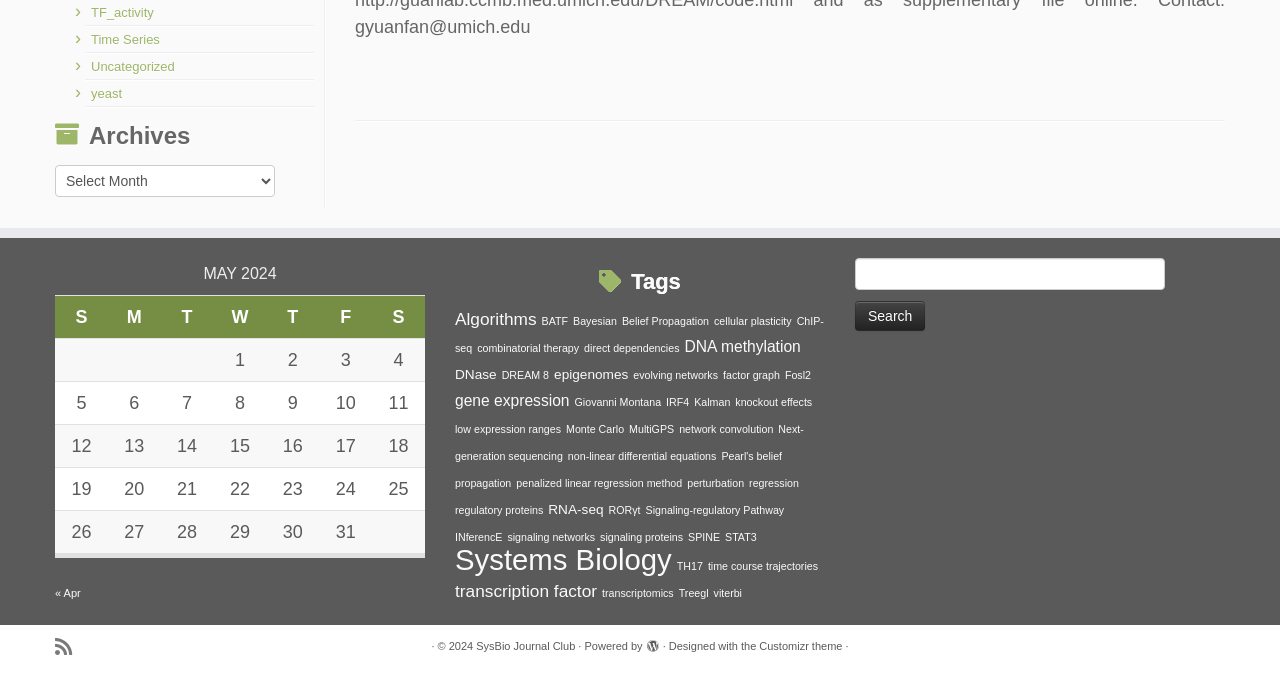Pinpoint the bounding box coordinates of the area that must be clicked to complete this instruction: "Select an option from the 'Archives' combobox".

[0.043, 0.244, 0.215, 0.291]